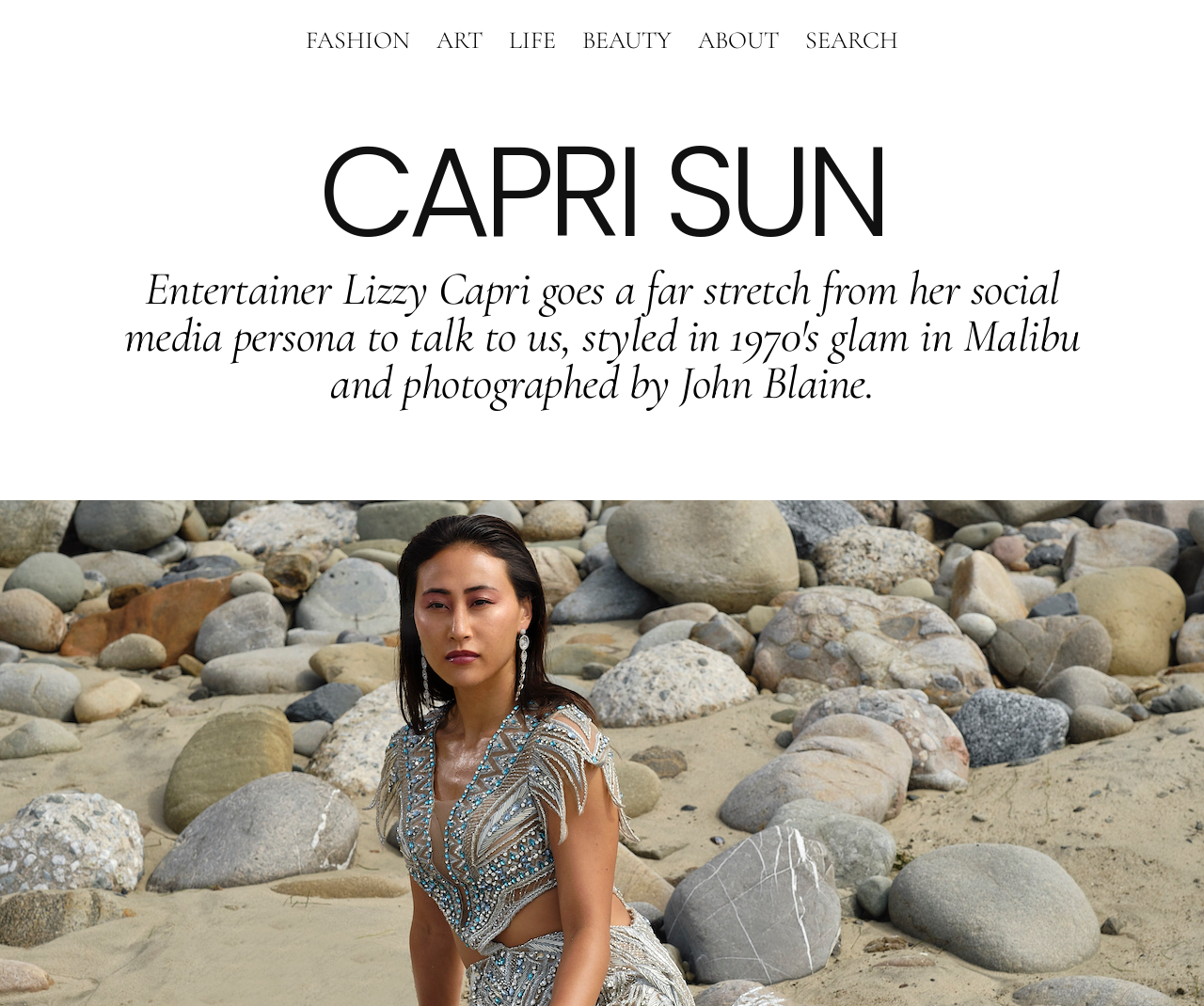Given the element description, predict the bounding box coordinates in the format (top-left x, top-left y, bottom-right x, bottom-right y). Make sure all values are between 0 and 1. Here is the element description: About

[0.569, 0.018, 0.658, 0.063]